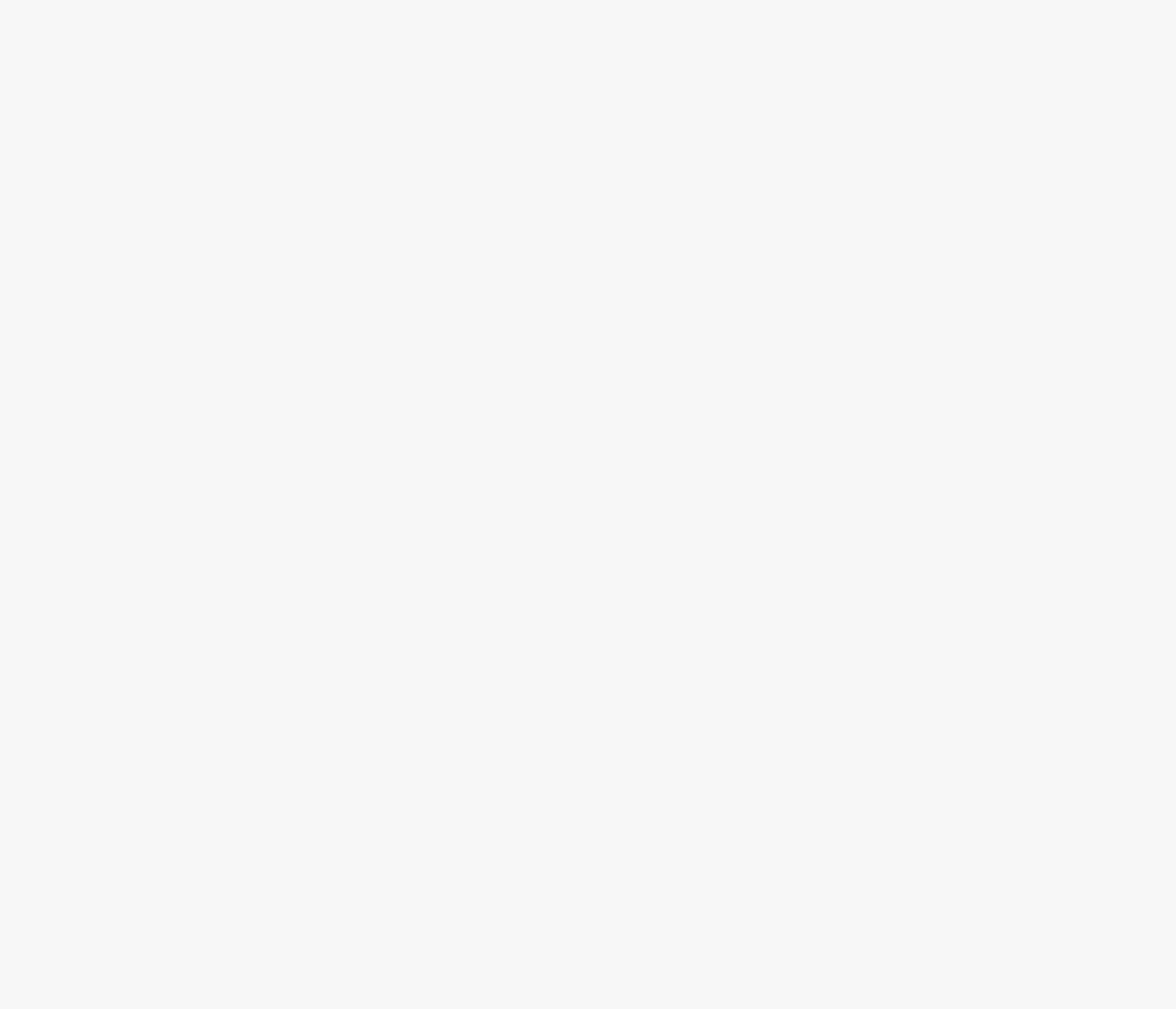Please analyze the image and give a detailed answer to the question:
What is the topic of the section 'MORE FROM SOCCER AGENCY'?

The section 'MORE FROM SOCCER AGENCY' appears to be a collection of various articles, each with its own title, image, and publication date, suggesting that it is a section featuring additional content from the Soccer Agency.